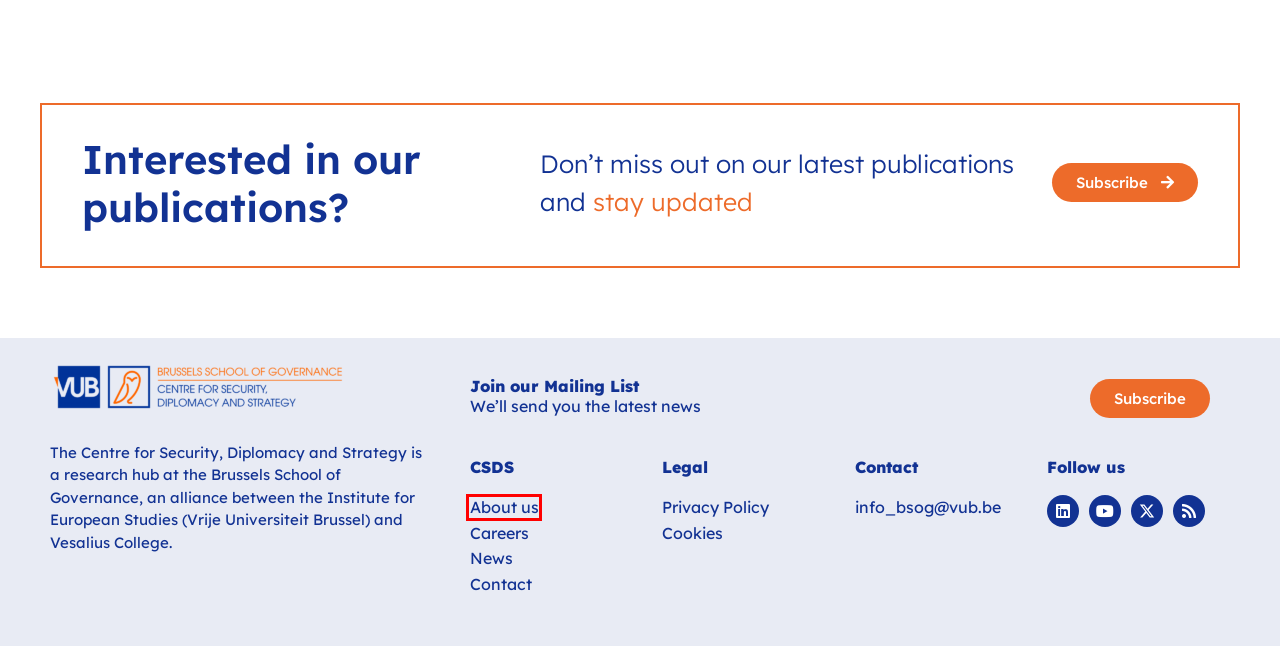You have a screenshot showing a webpage with a red bounding box highlighting an element. Choose the webpage description that best fits the new webpage after clicking the highlighted element. The descriptions are:
A. Privacy policy VUB | Vrije Universiteit Brussel
B. CSDS - CSDS
C. Reordering Transatlantic Security | Internationale Politik Quarterly
D. News - CSDS
E. The Bundeswehr engagement in Lithuania | BMVg.de
F. Brussels School of Governance
G. NATO 2022 - Strategic concept
H. France’s Nuclear Weapons and Europe - Stiftung Wissenschaft und Politik

B